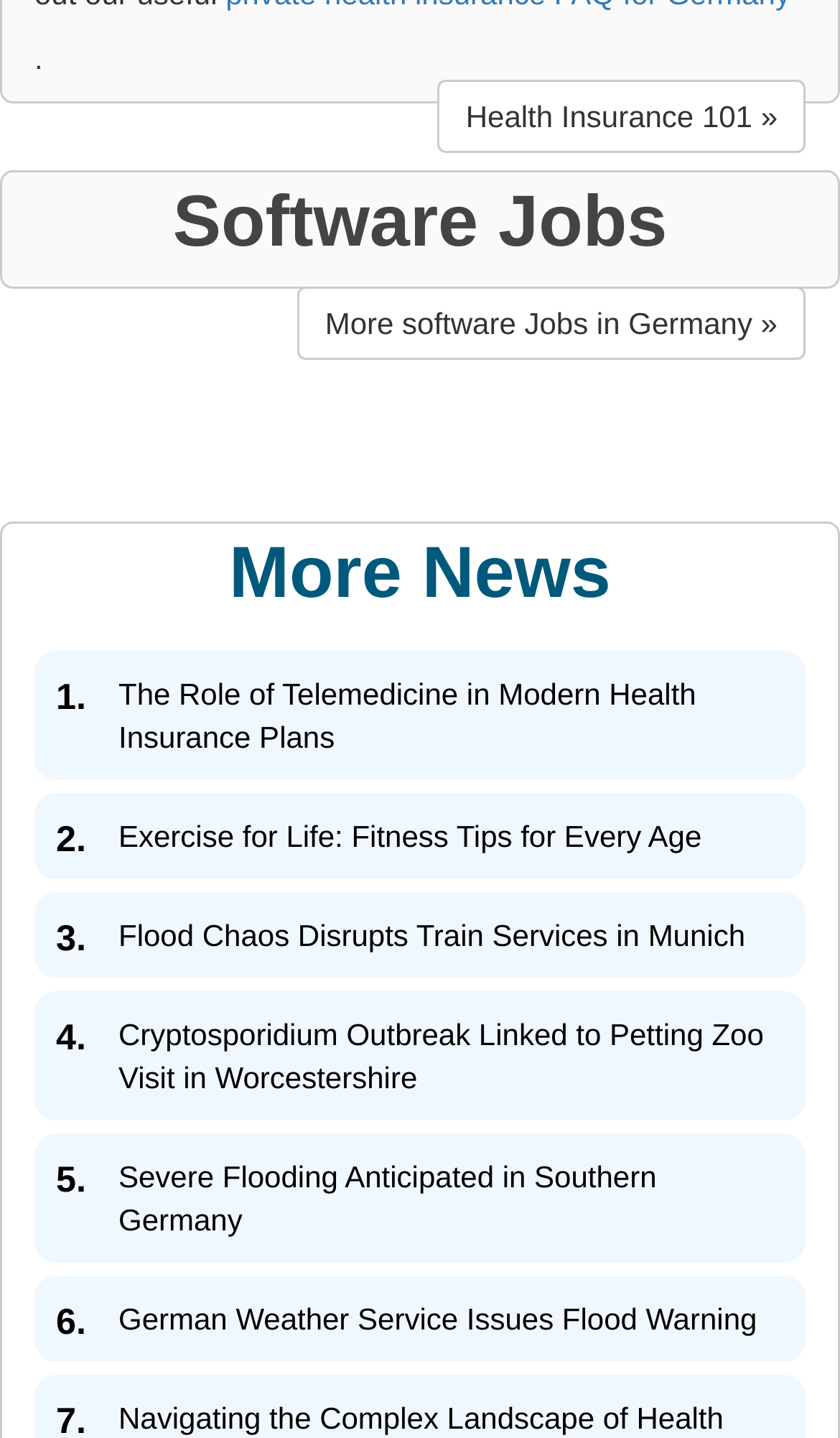Use a single word or phrase to answer this question: 
What is the topic of the first button?

Health Insurance 101